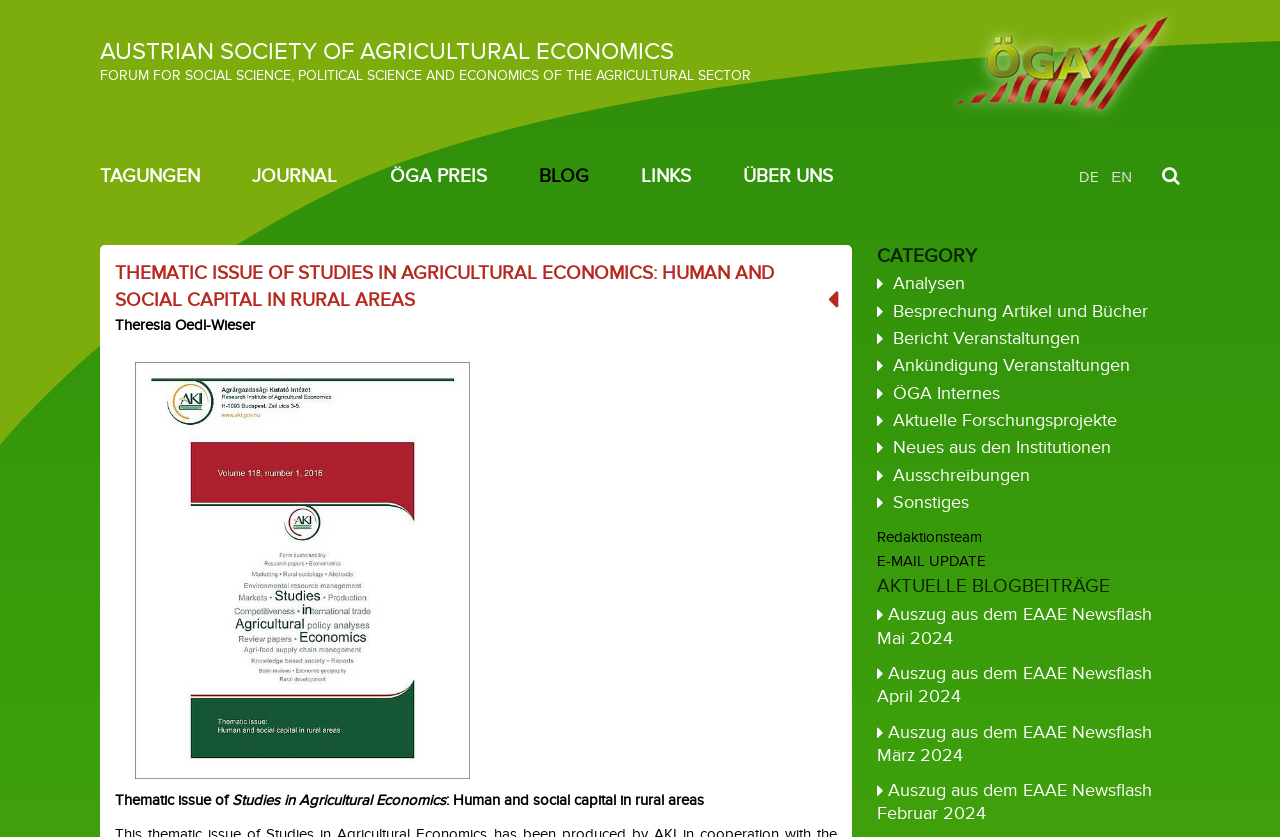Determine the coordinates of the bounding box for the clickable area needed to execute this instruction: "read the article about Online Patching".

None